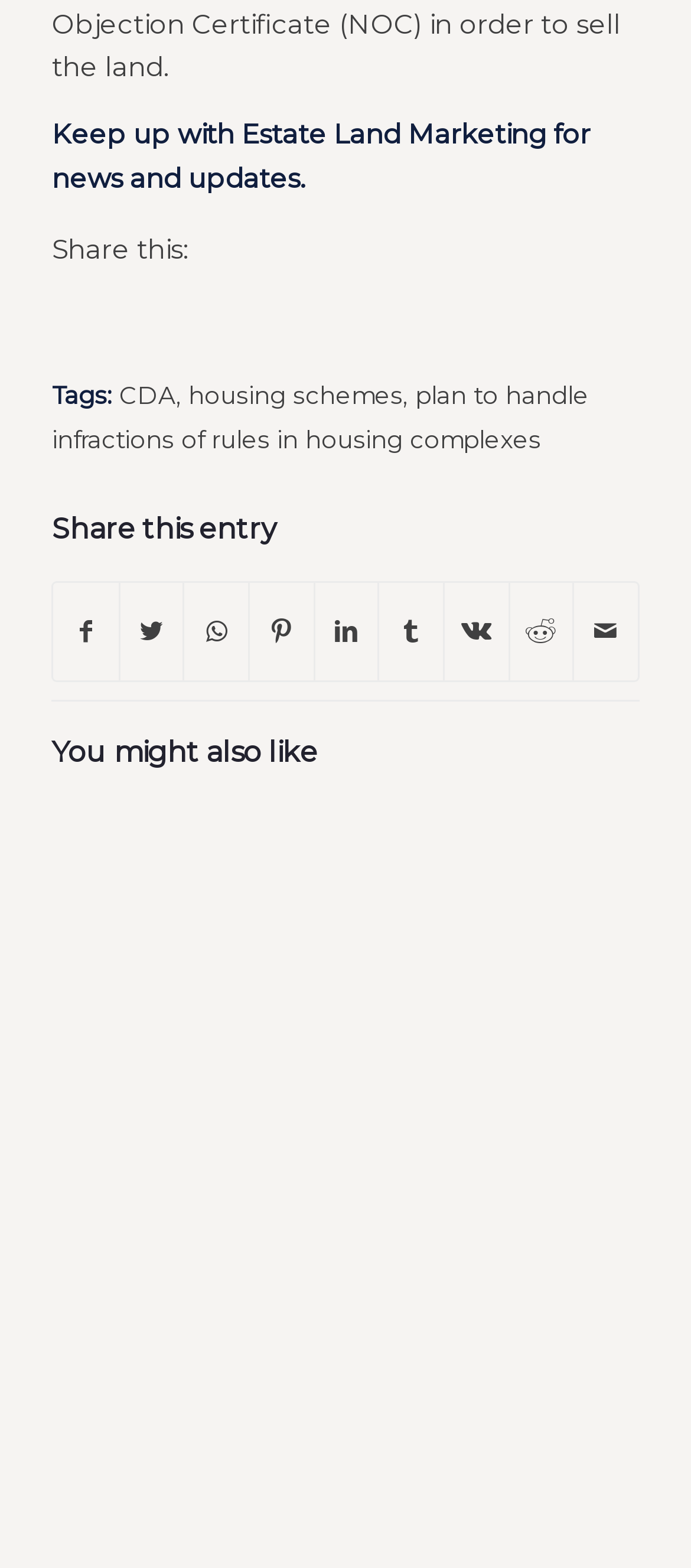Please pinpoint the bounding box coordinates for the region I should click to adhere to this instruction: "Share this on Twitter".

[0.174, 0.372, 0.265, 0.434]